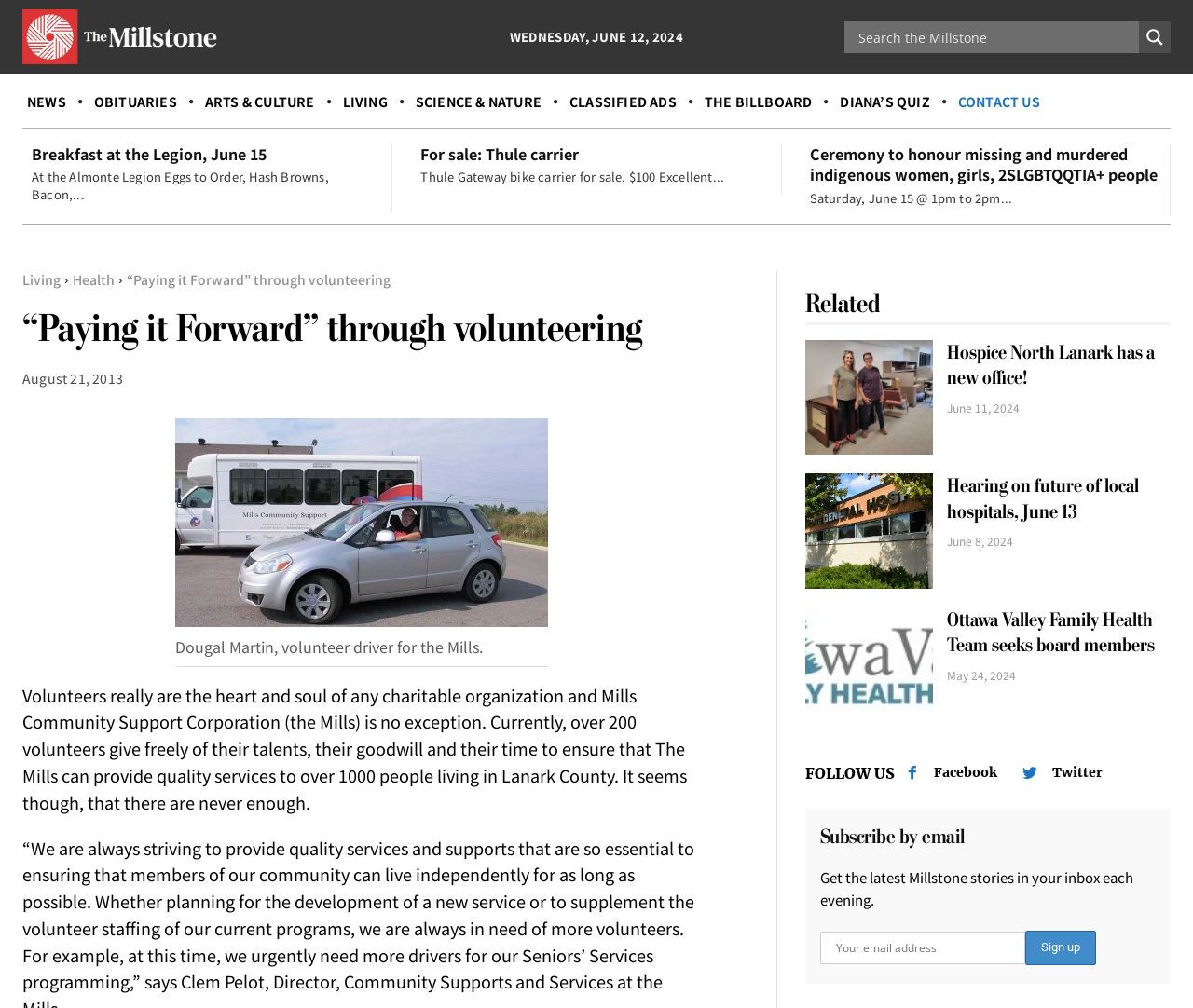Identify the bounding box coordinates of the area that should be clicked in order to complete the given instruction: "Search for something". The bounding box coordinates should be four float numbers between 0 and 1, i.e., [left, top, right, bottom].

[0.72, 0.021, 0.951, 0.052]